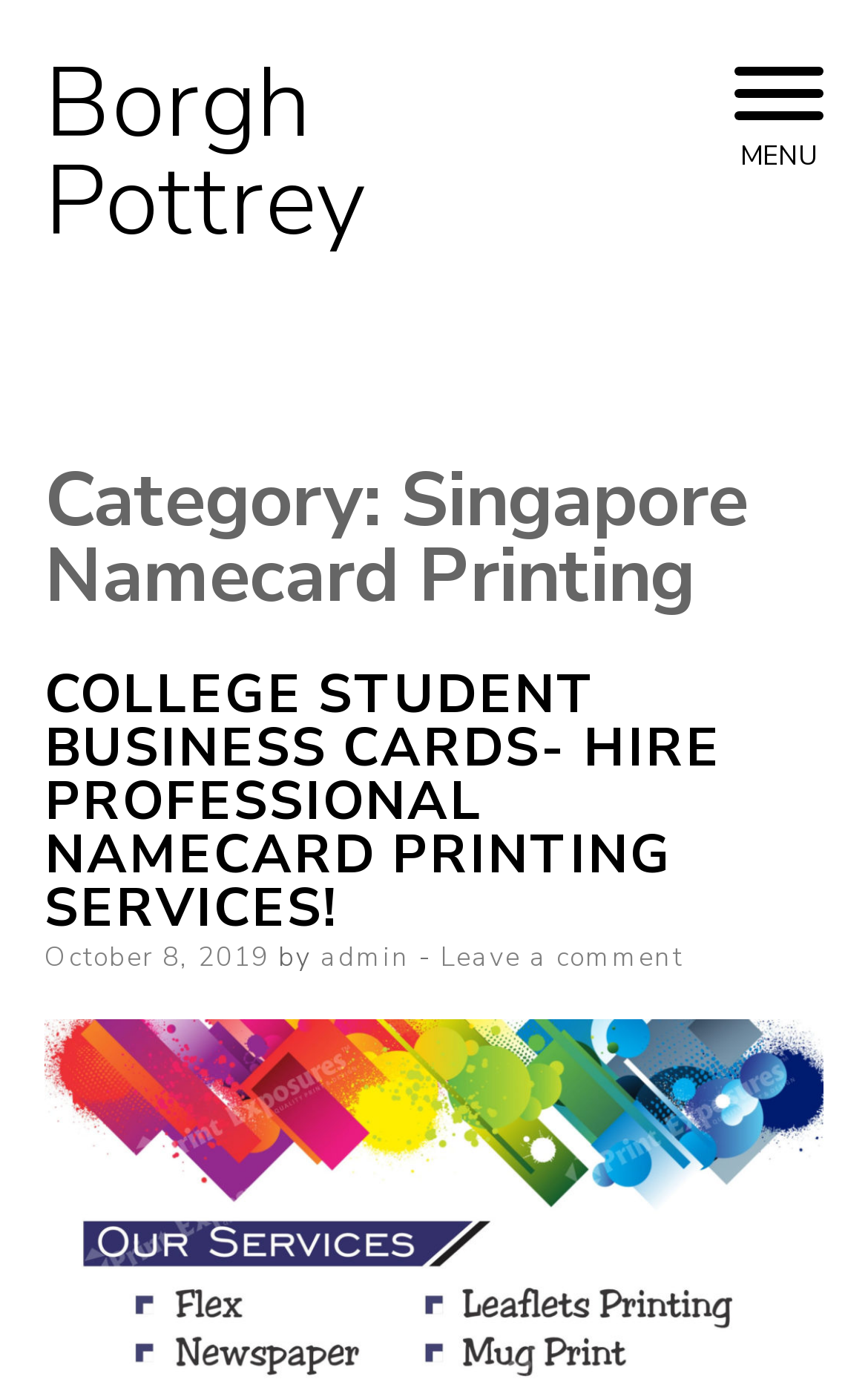Write an extensive caption that covers every aspect of the webpage.

The webpage is about Singapore namecard printing services provided by Borgh Pottrey. At the top left, there is a link to skip to the content. Next to it, on the top left, is a link to Borgh Pottrey's website. On the top right, there is a button labeled "MENU". 

Below the top section, there is a heading that categorizes the content as Singapore namecard printing. Under this heading, there is a subheading that promotes professional namecard printing services for college students. This subheading is also a link. 

Following the subheading, there is a section that displays the post's metadata, including the text "Posted on", the date "October 8, 2019", which is also a link, and the author "admin", who is also a link. On the right side of this section, there is a link to leave a comment.